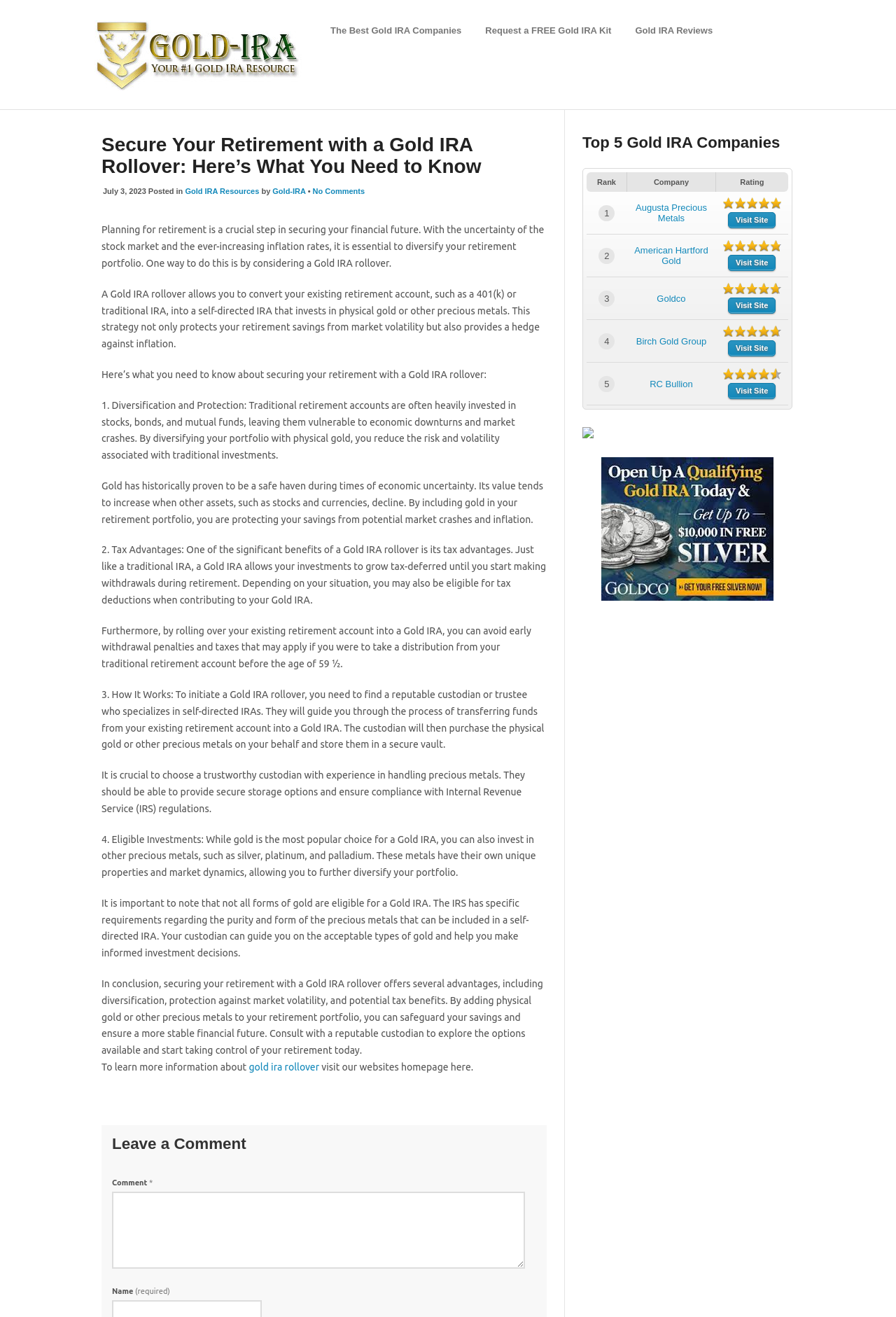Based on the visual content of the image, answer the question thoroughly: What is the minimum age to avoid early withdrawal penalties from a traditional retirement account?

The minimum age to avoid early withdrawal penalties from a traditional retirement account is 59 ½, as stated in the webpage content as 'you can avoid early withdrawal penalties and taxes that may apply if you were to take a distribution from your traditional retirement account before the age of 59 ½'.